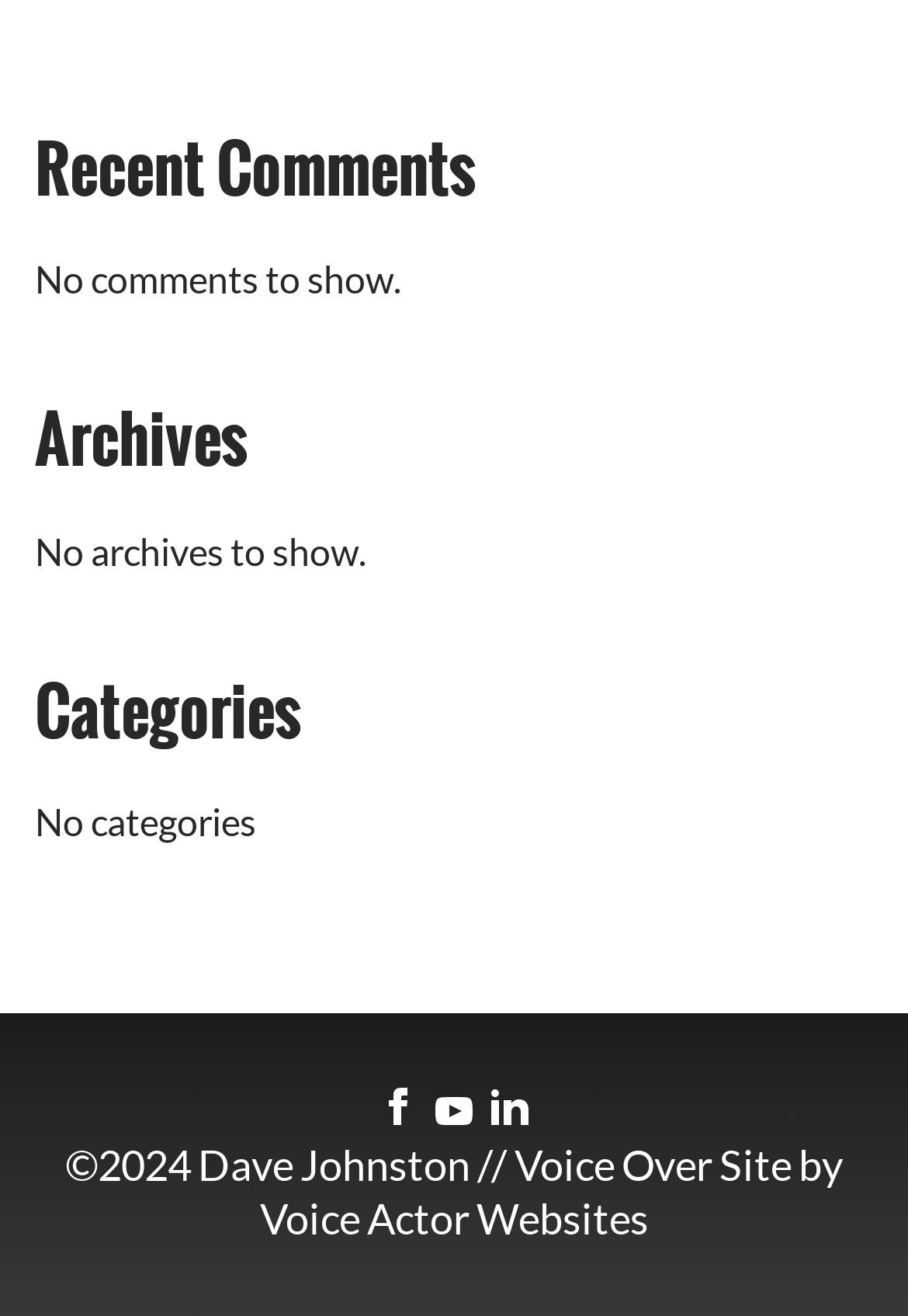How many categories are listed on the page?
Please provide a single word or phrase as your answer based on the screenshot.

No categories